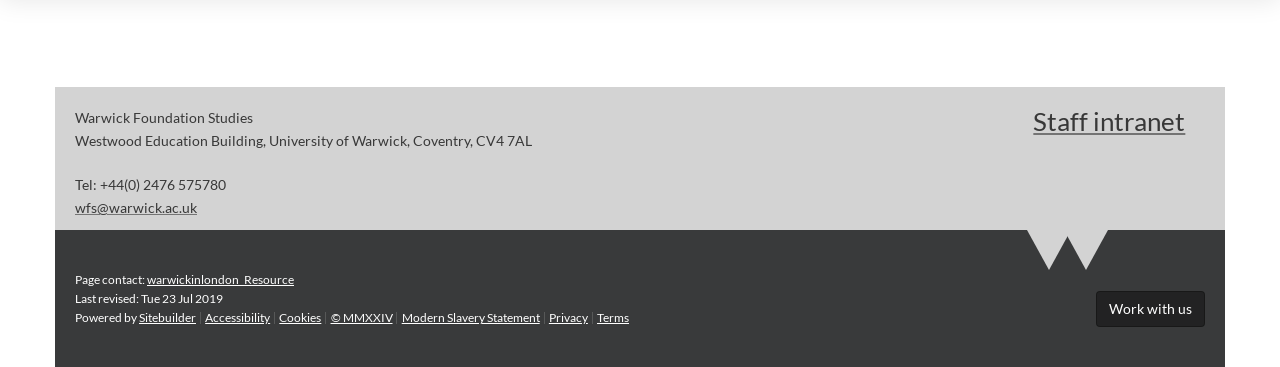What is the address of Warwick Foundation Studies?
Please ensure your answer is as detailed and informative as possible.

I found the address by looking at the static text element with the bounding box coordinates [0.059, 0.359, 0.416, 0.405], which contains the address information.